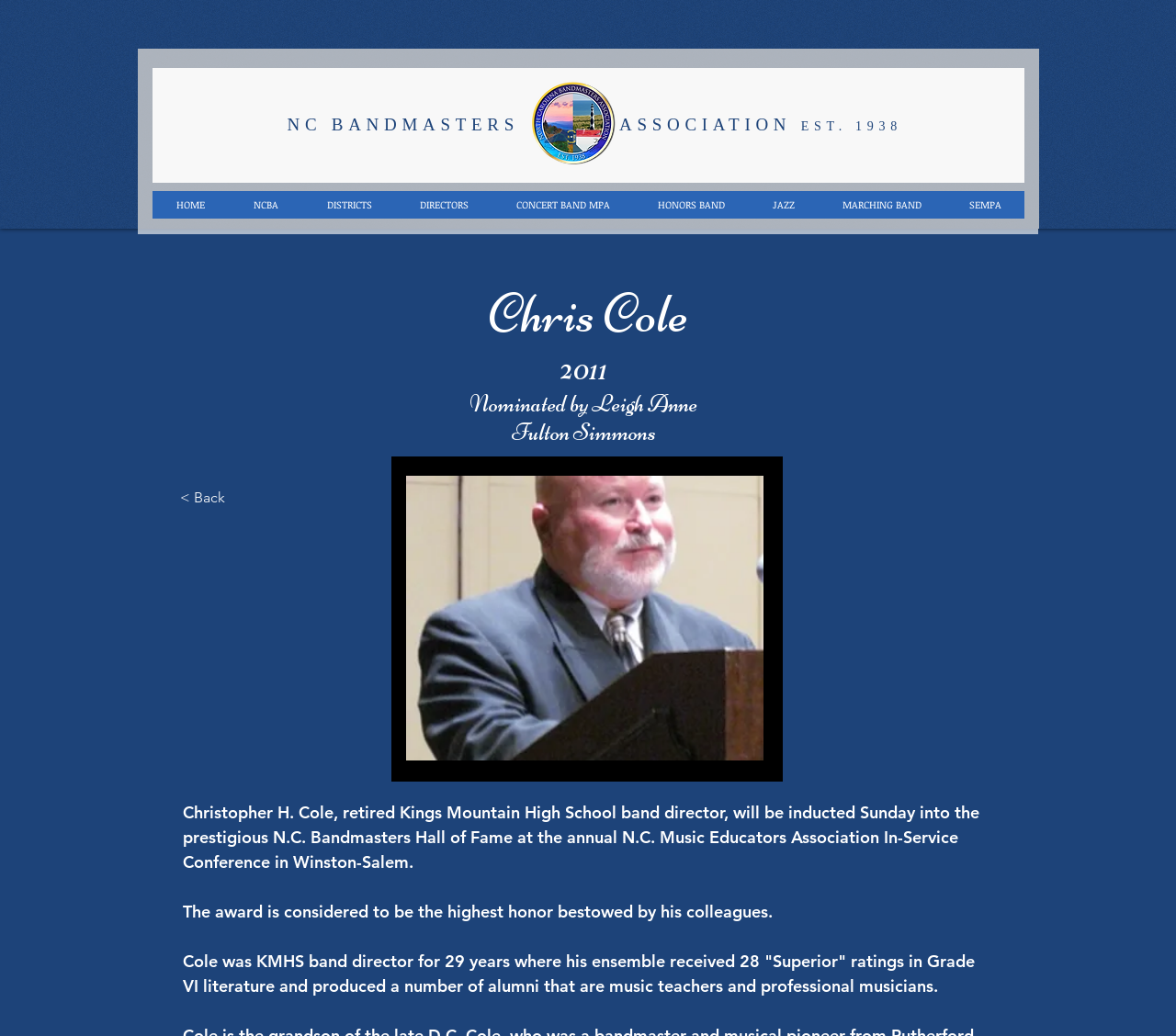What is the year mentioned in the webpage?
Respond to the question with a well-detailed and thorough answer.

I found the answer by looking at the heading element with the text '2011'. This element is a separate heading, indicating that the year 2011 is a significant date mentioned on the webpage.